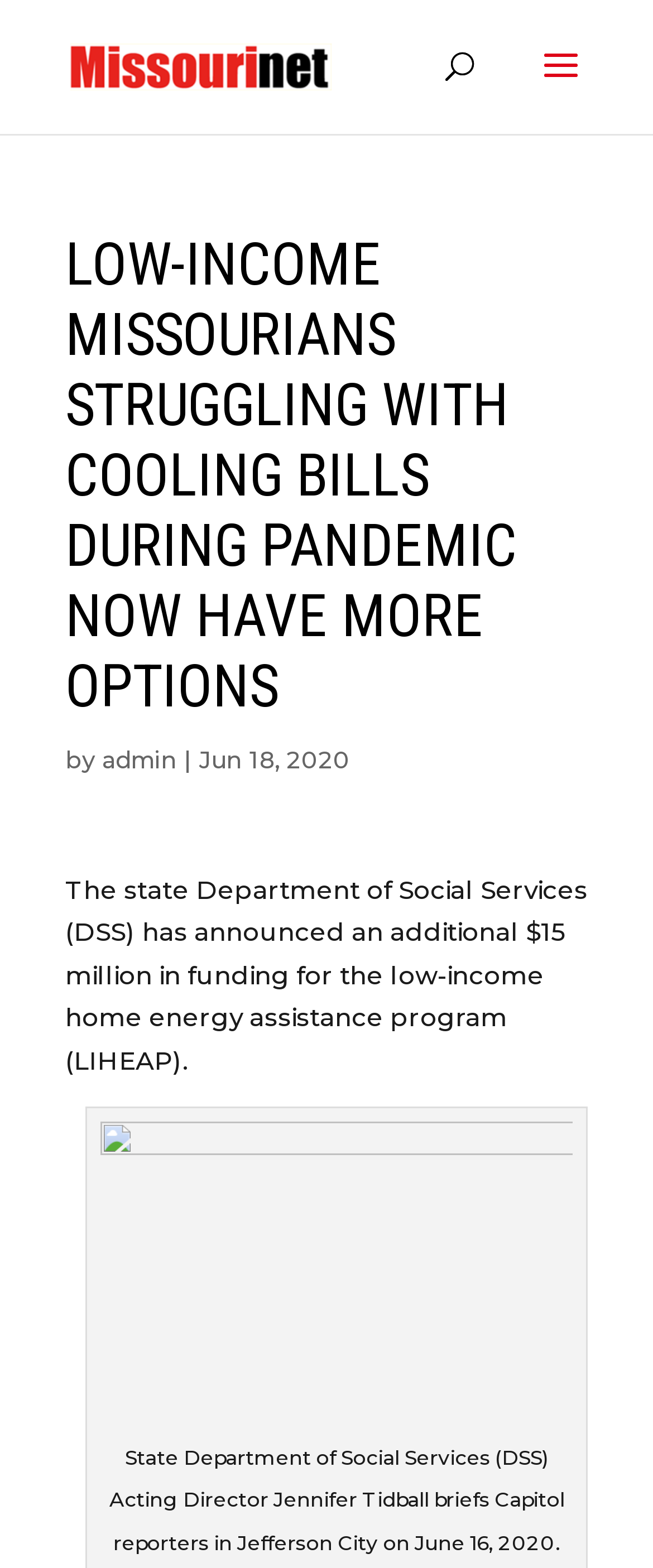What is the amount of funding announced for LIHEAP?
Answer briefly with a single word or phrase based on the image.

$15 million